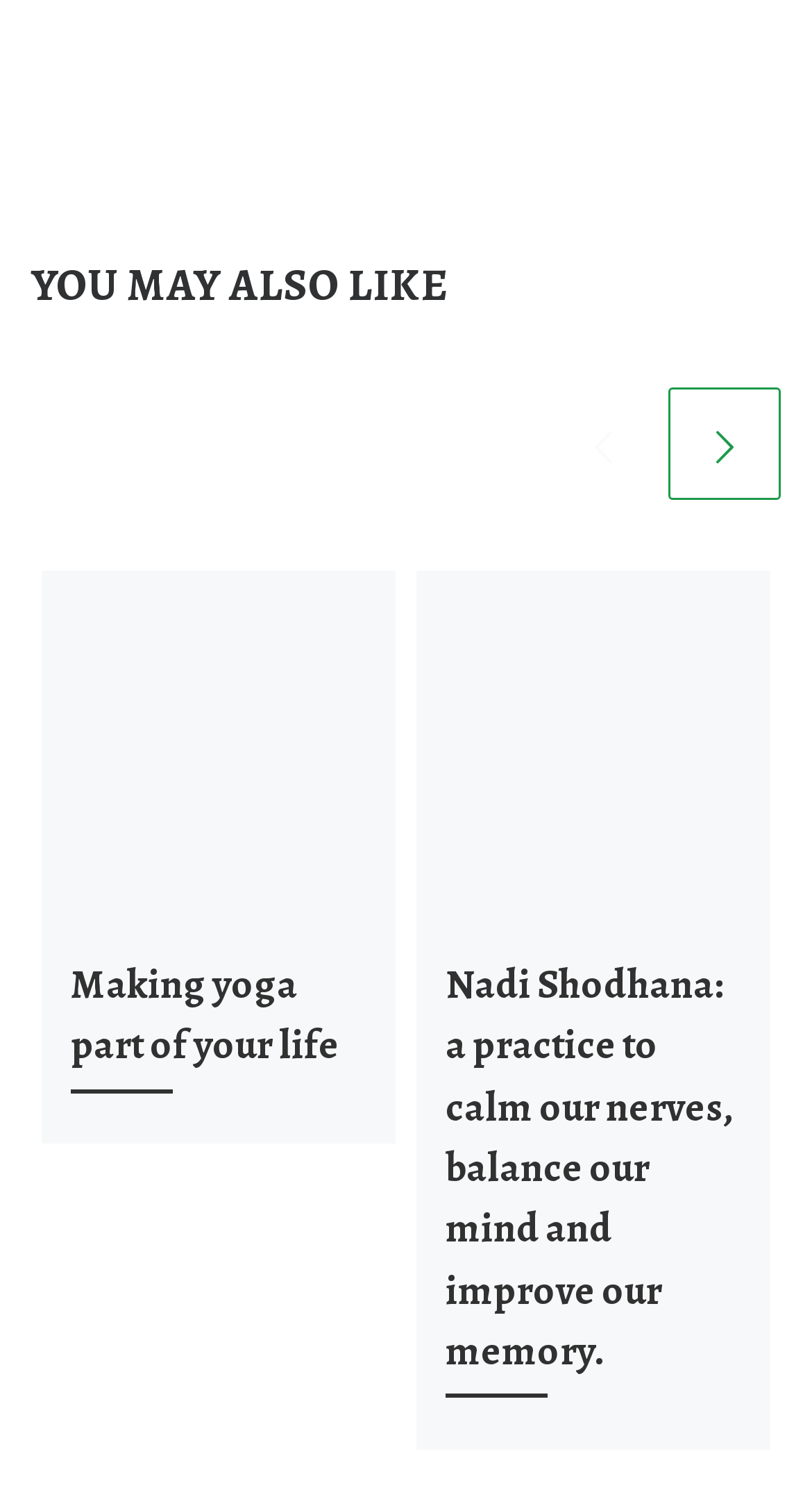What is the purpose of the icons in the header?
Answer the question with just one word or phrase using the image.

Unknown